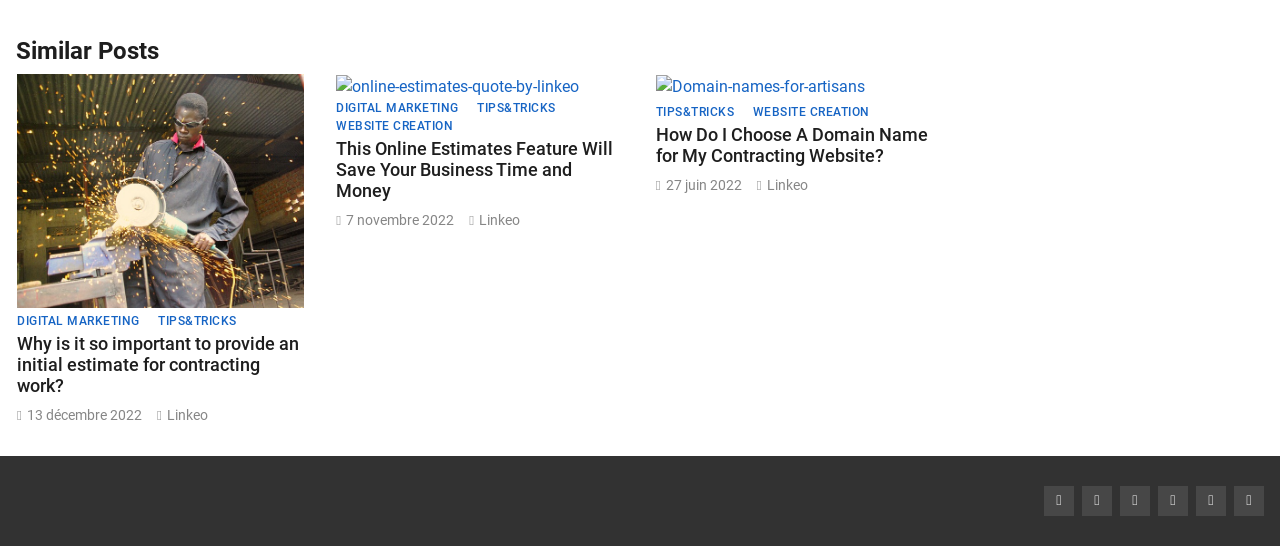What categories are the posts grouped into?
Offer a detailed and exhaustive answer to the question.

The links within each article element suggest that the posts are grouped into categories, specifically DIGITAL MARKETING, TIPS&TRICKS, and WEBSITE CREATION, which are likely related to contracting work.